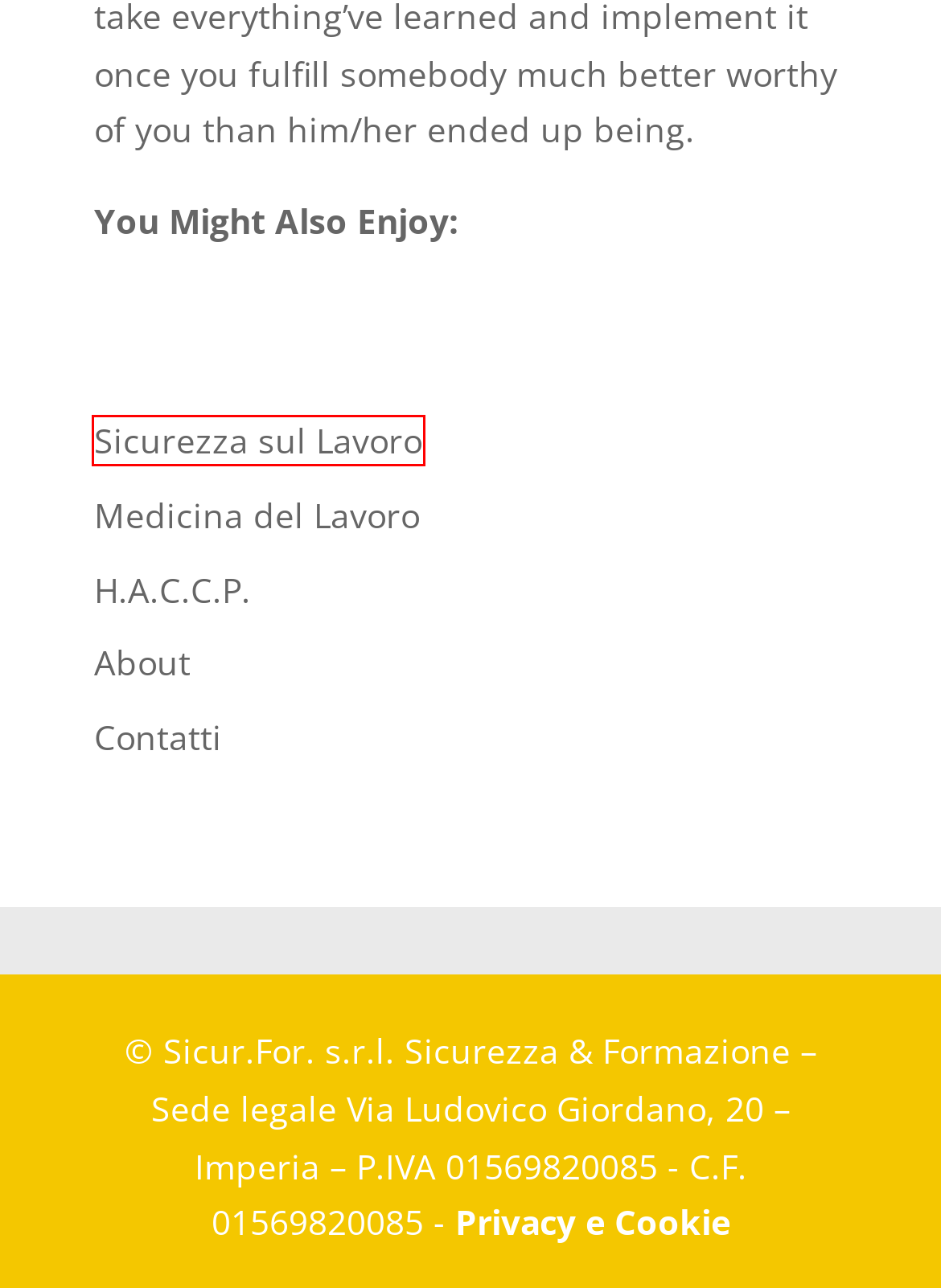Review the webpage screenshot and focus on the UI element within the red bounding box. Select the best-matching webpage description for the new webpage that follows after clicking the highlighted element. Here are the candidates:
A. About Sicur.For
B. Senza categoria Archivi » Sicurfor Imperia
C. Contatti
D. Privacy Policy » Sicurfor Imperia
E. Medicina del Lavoro
F. Protocollo H.A.C.C.P.
G. Home » Sicurfor Imperia
H. Sicurezza sul Lavoro

H